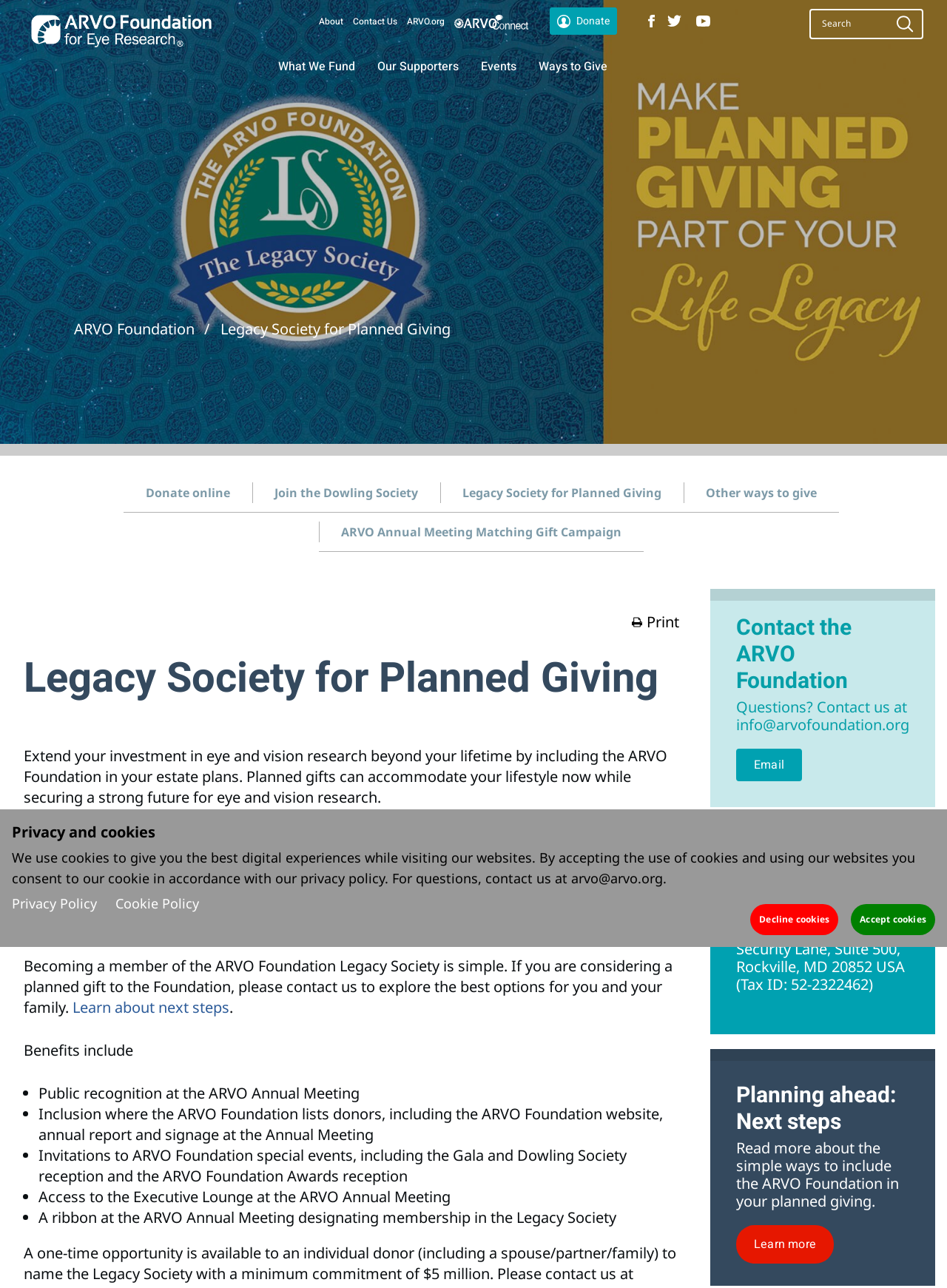How can one contact the ARVO Foundation?
Using the picture, provide a one-word or short phrase answer.

By emailing info@arvofoundation.org